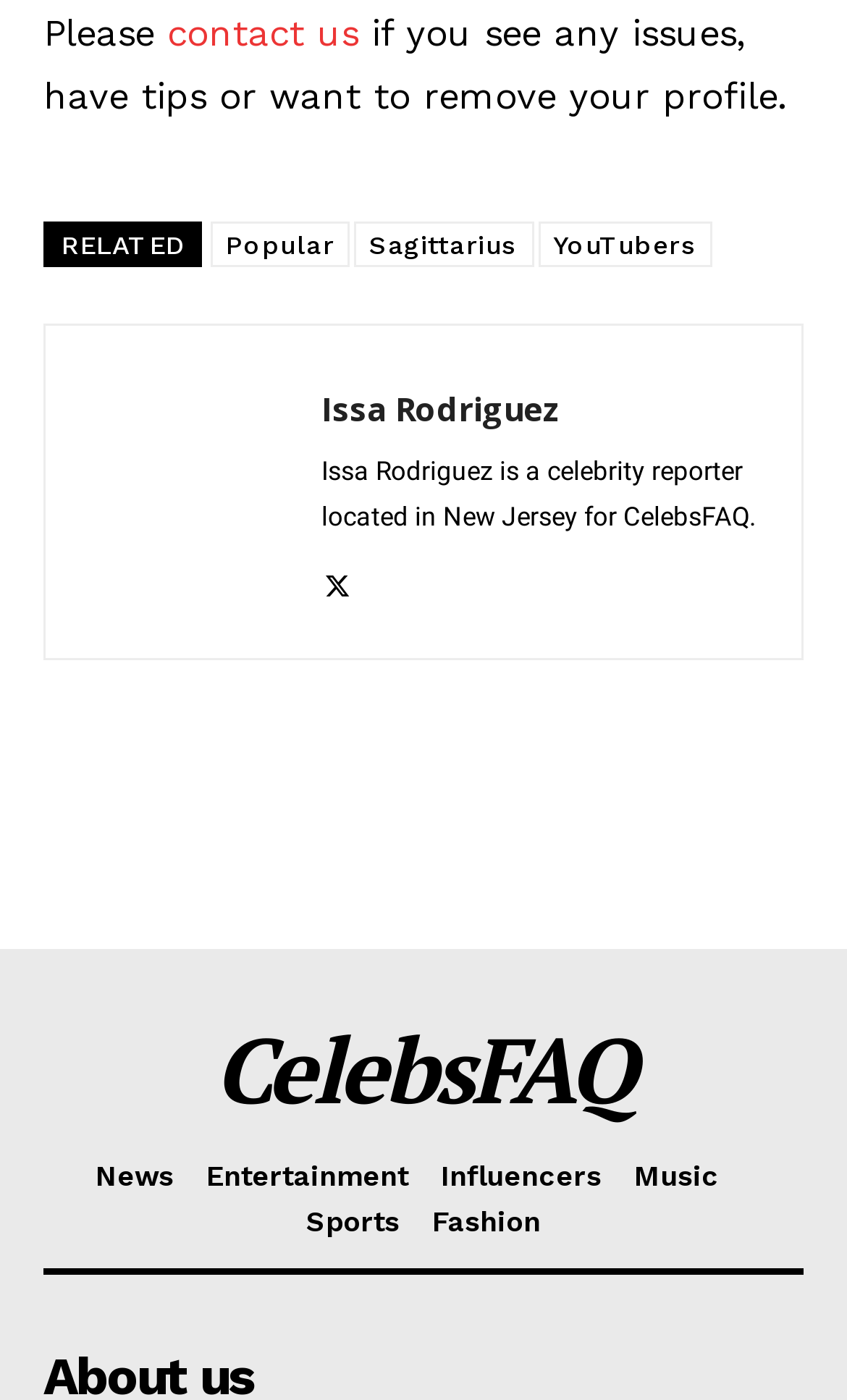Look at the image and give a detailed response to the following question: What are the categories listed at the bottom of the page?

I found the answer by looking at the links at the bottom of the page, which are 'News', 'Entertainment', 'Influencers', 'Music', 'Sports', and 'Fashion'.